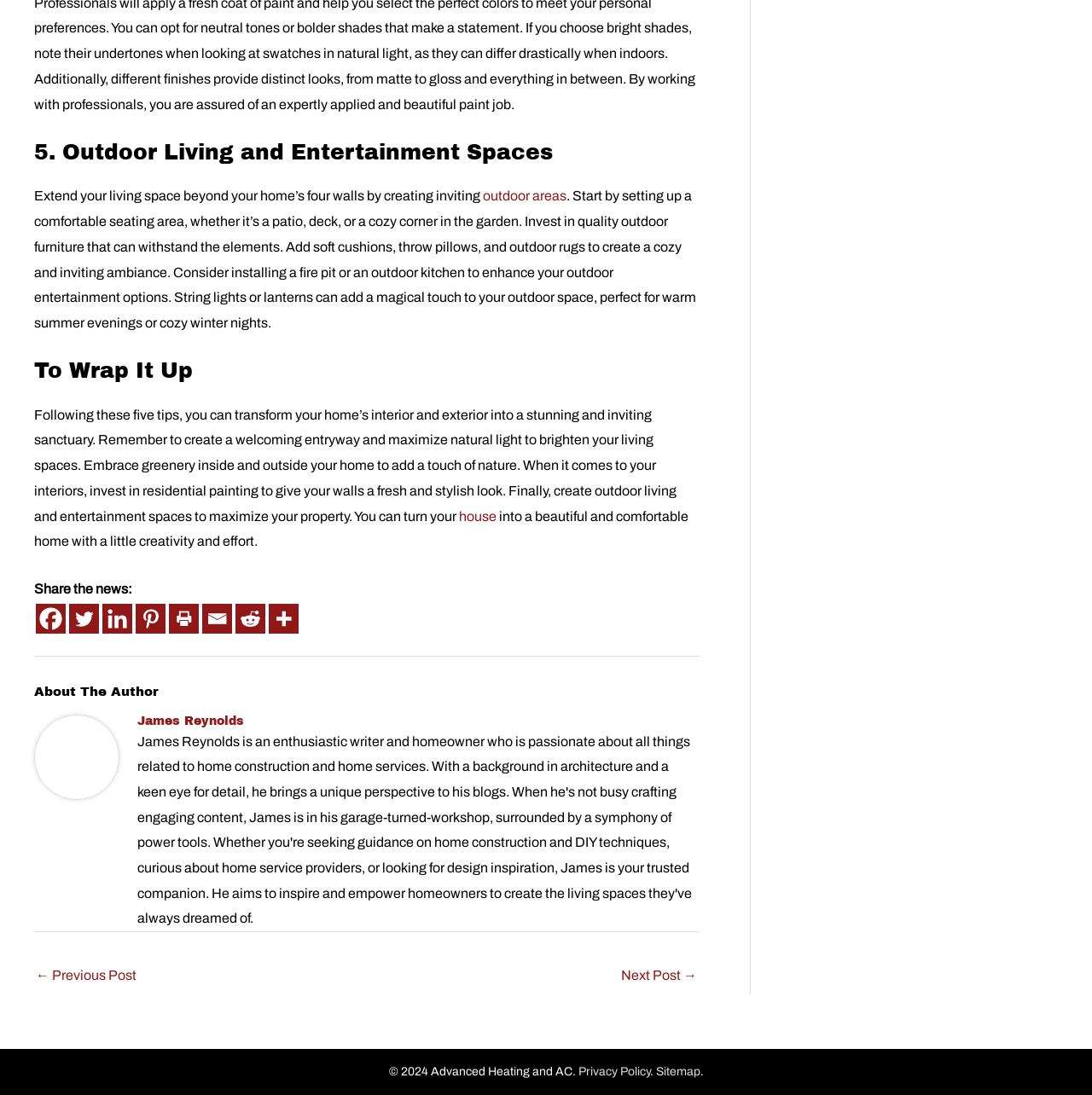What is the author's name?
Provide a fully detailed and comprehensive answer to the question.

The author's name is mentioned in the 'About The Author' section at the bottom of the webpage, where it says 'James Reynolds'.